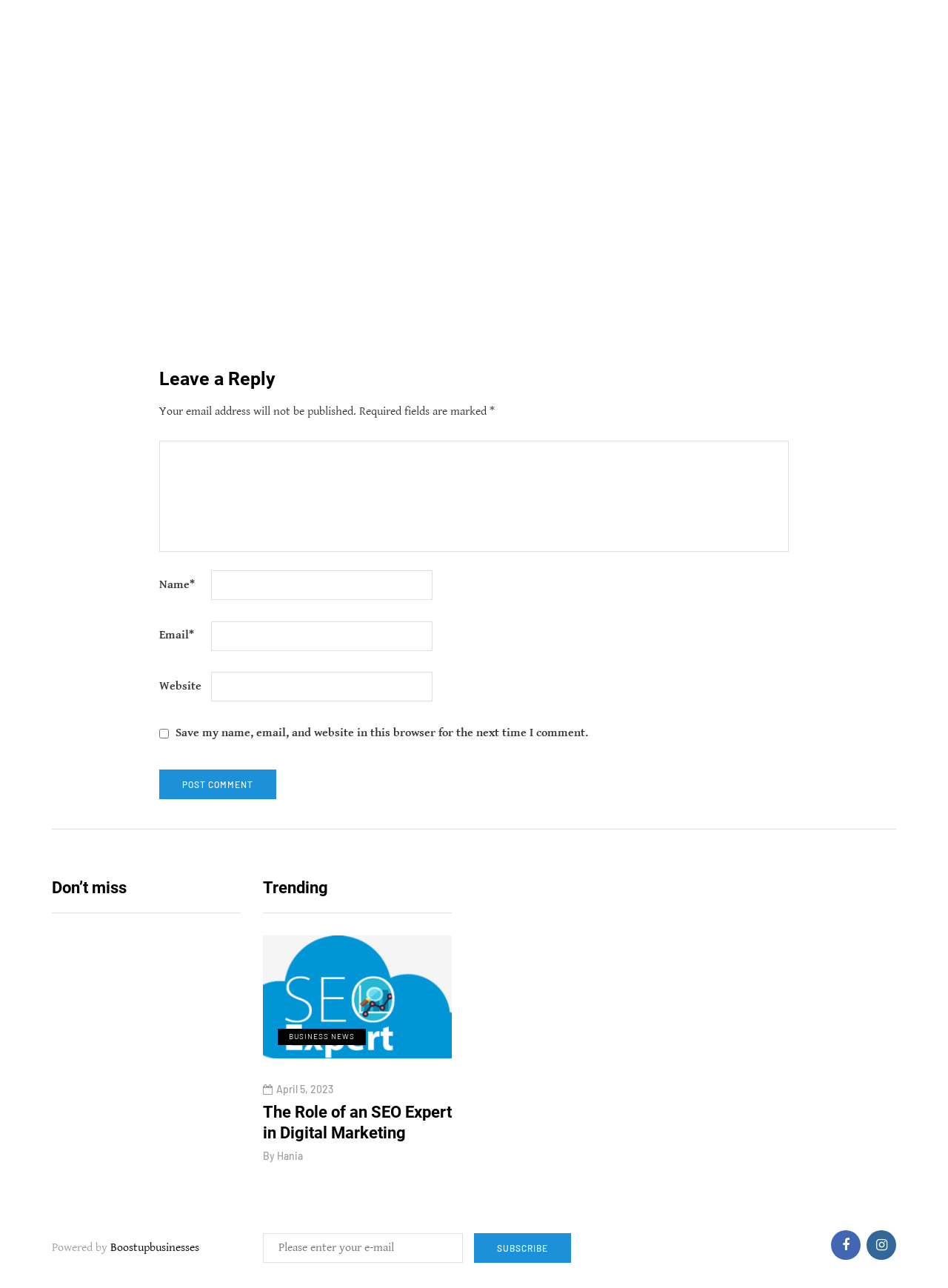Given the element description Lifestyle, predict the bounding box coordinates for the UI element in the webpage screenshot. The format should be (top-left x, top-left y, bottom-right x, bottom-right y), and the values should be between 0 and 1.

[0.492, 0.799, 0.562, 0.811]